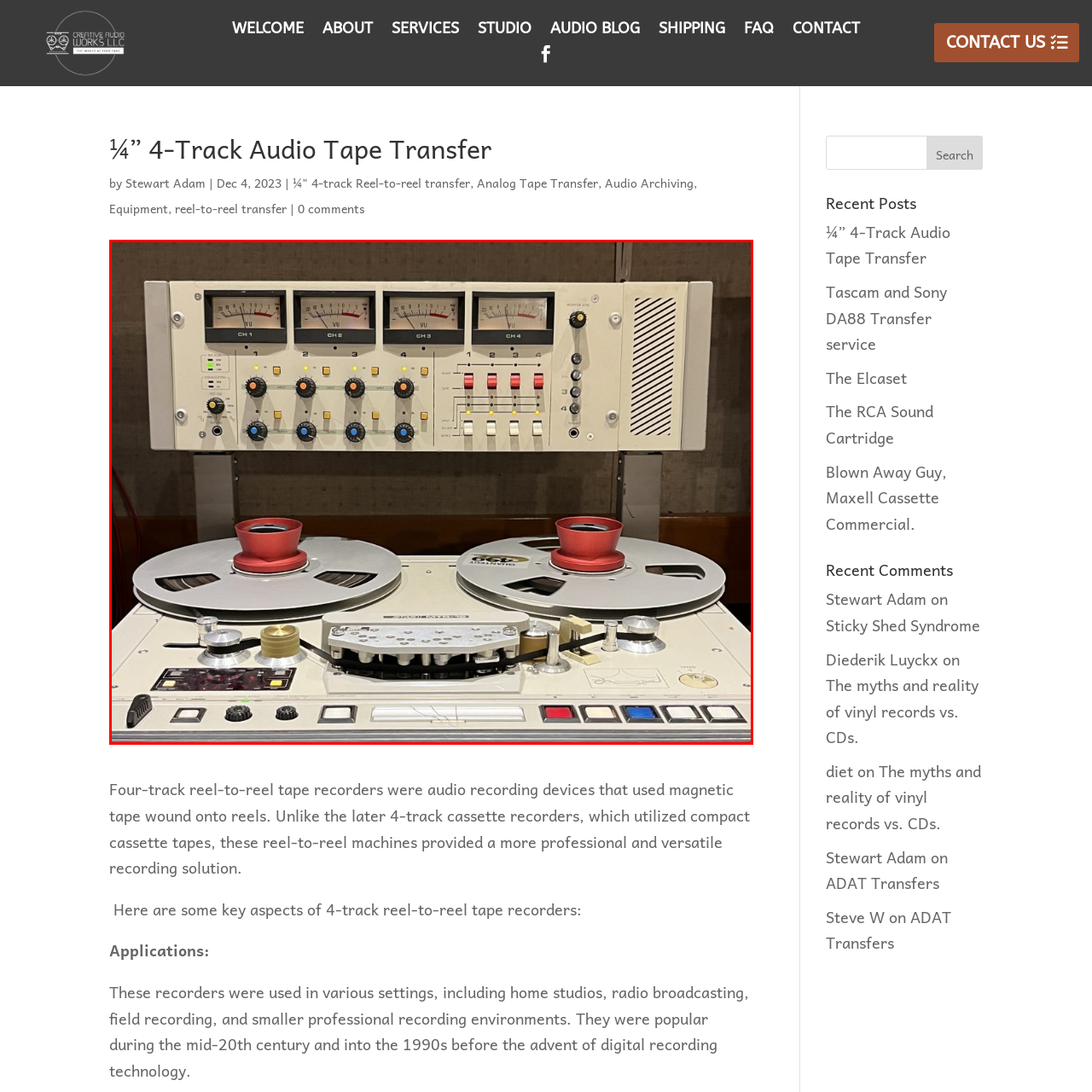What is the purpose of the two reels in the foreground?
Inspect the image within the red bounding box and answer concisely using one word or a short phrase.

Audio tape processing